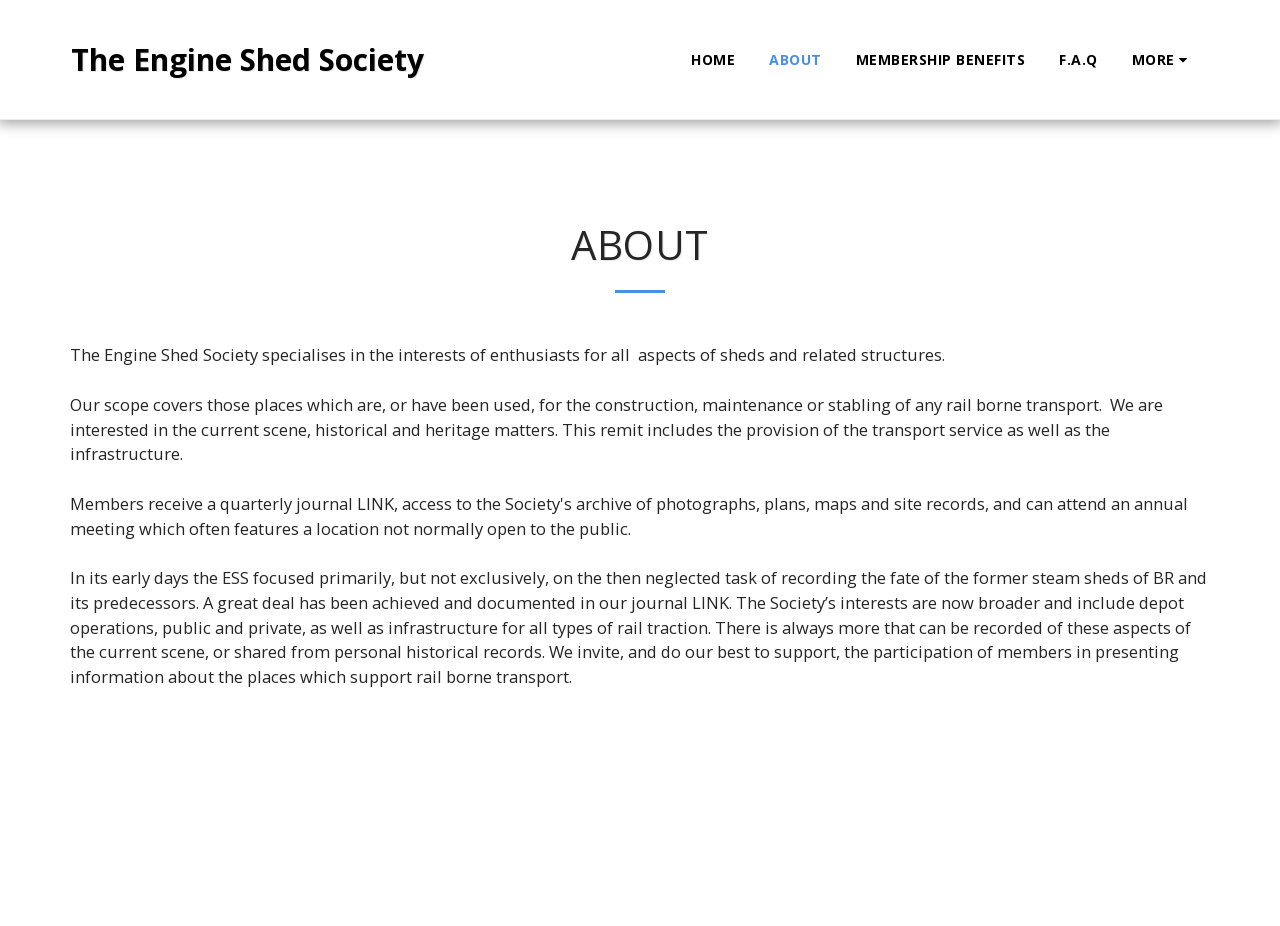What is the society's focus in its early days?
Using the image, provide a detailed and thorough answer to the question.

I found the answer by reading the third StaticText element, which mentions that the society 'focused primarily, but not exclusively, on the then neglected task of recording the fate of the former steam sheds of BR and its predecessors' in its early days.